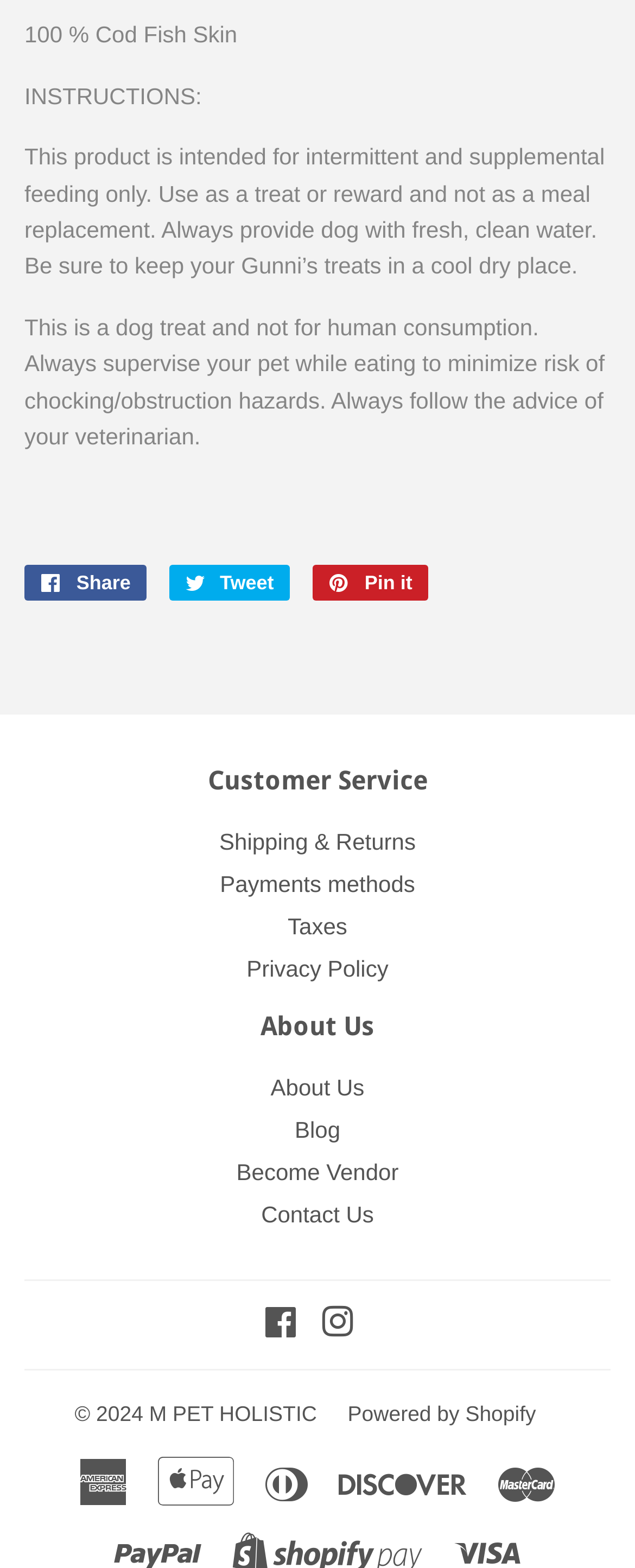Could you please study the image and provide a detailed answer to the question:
What is the section title above 'Shipping & Returns'?

The section title above 'Shipping & Returns' is 'Customer Service', which is a heading element on the webpage.